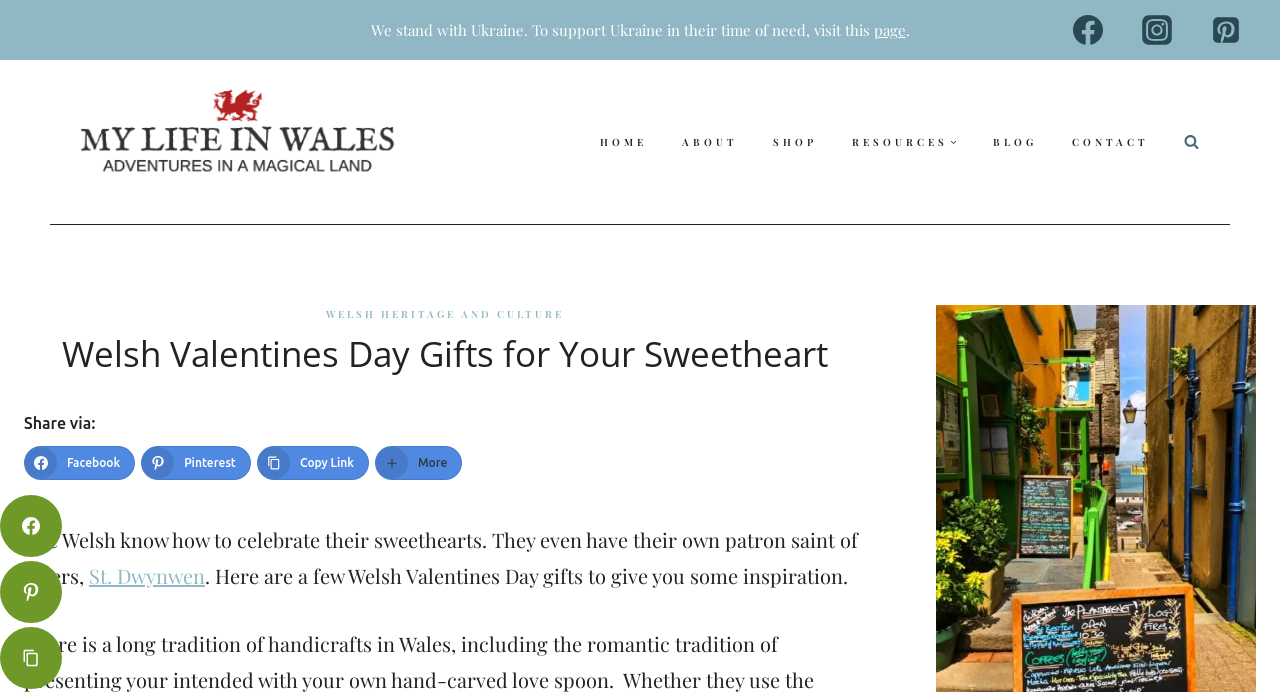Find and generate the main title of the webpage.

Welsh Valentines Day Gifts for Your Sweetheart